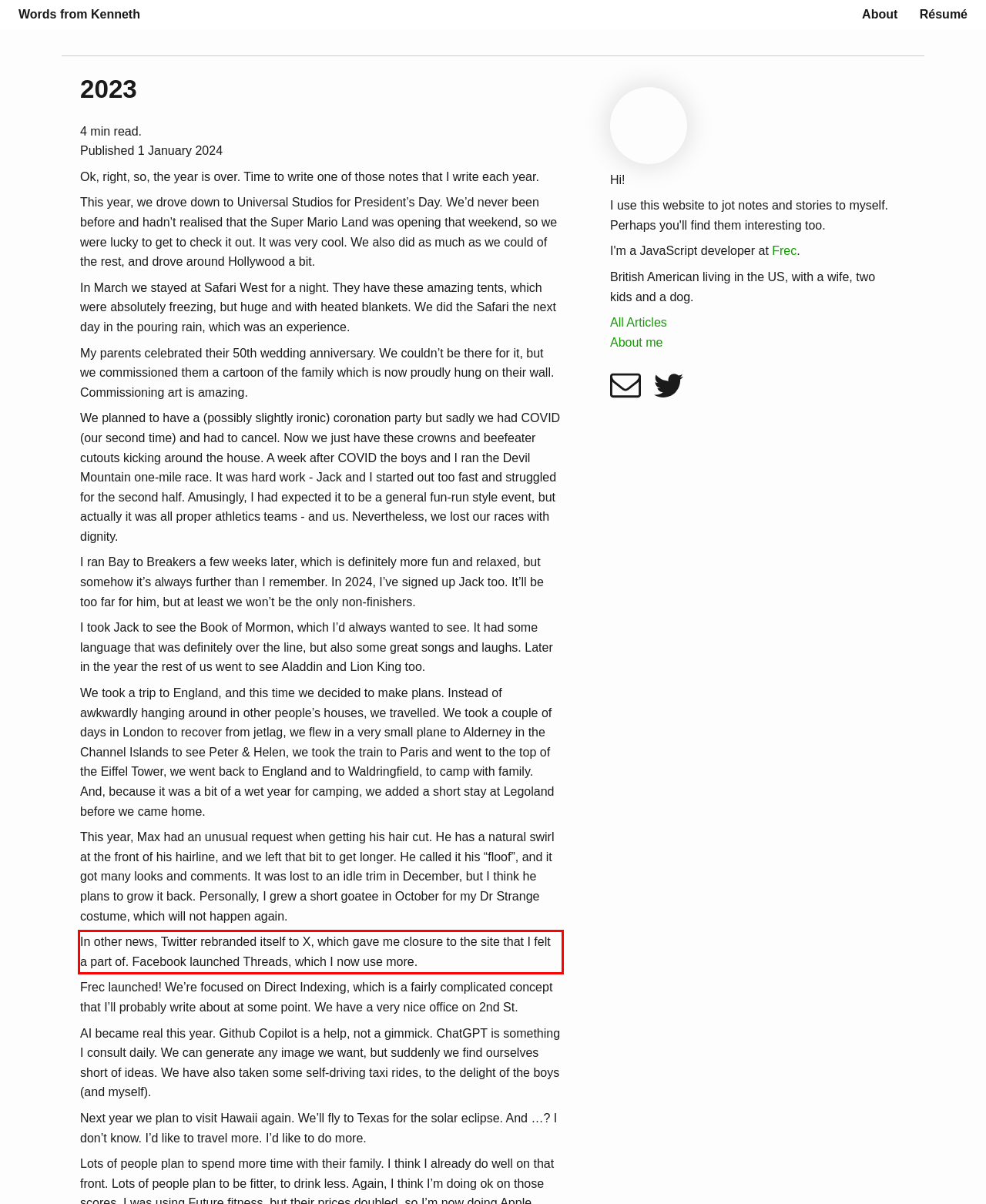From the provided screenshot, extract the text content that is enclosed within the red bounding box.

In other news, Twitter rebranded itself to X, which gave me closure to the site that I felt a part of. Facebook launched Threads, which I now use more.